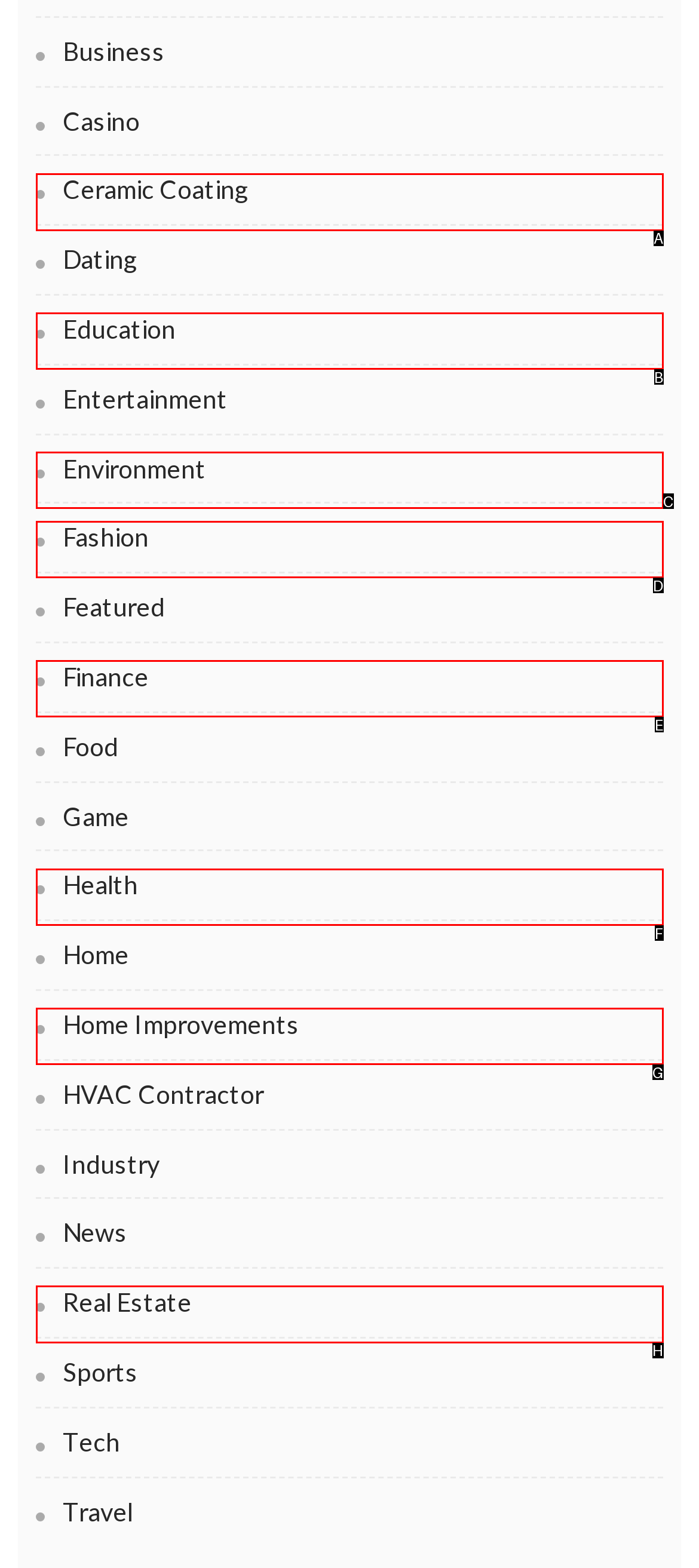Identify the letter corresponding to the UI element that matches this description: Ceramic Coating
Answer using only the letter from the provided options.

A